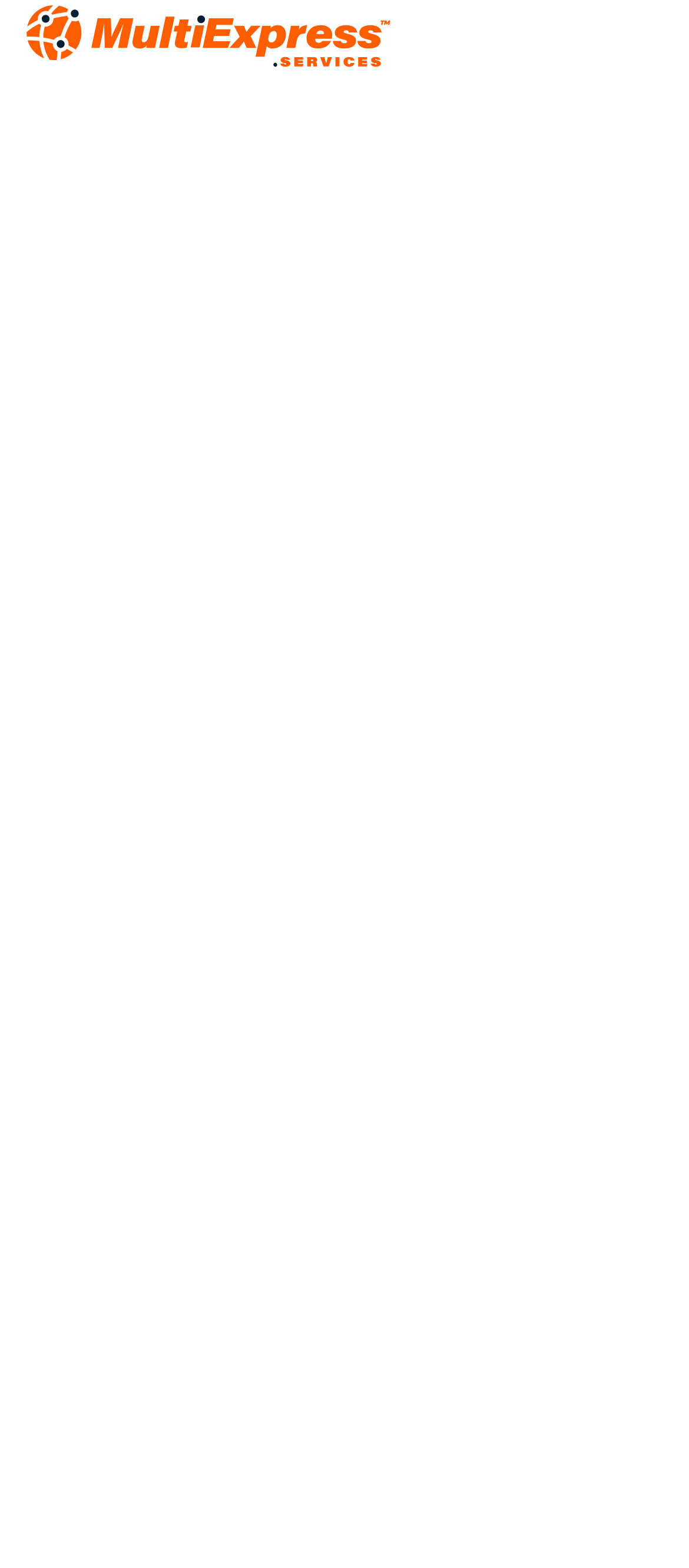How many main sections are there in the navigation menu?
Refer to the image and give a detailed answer to the query.

I examined the navigation menu and found that it consists of 5 main sections: Home, Services, Company, Blog, and Contact Us.